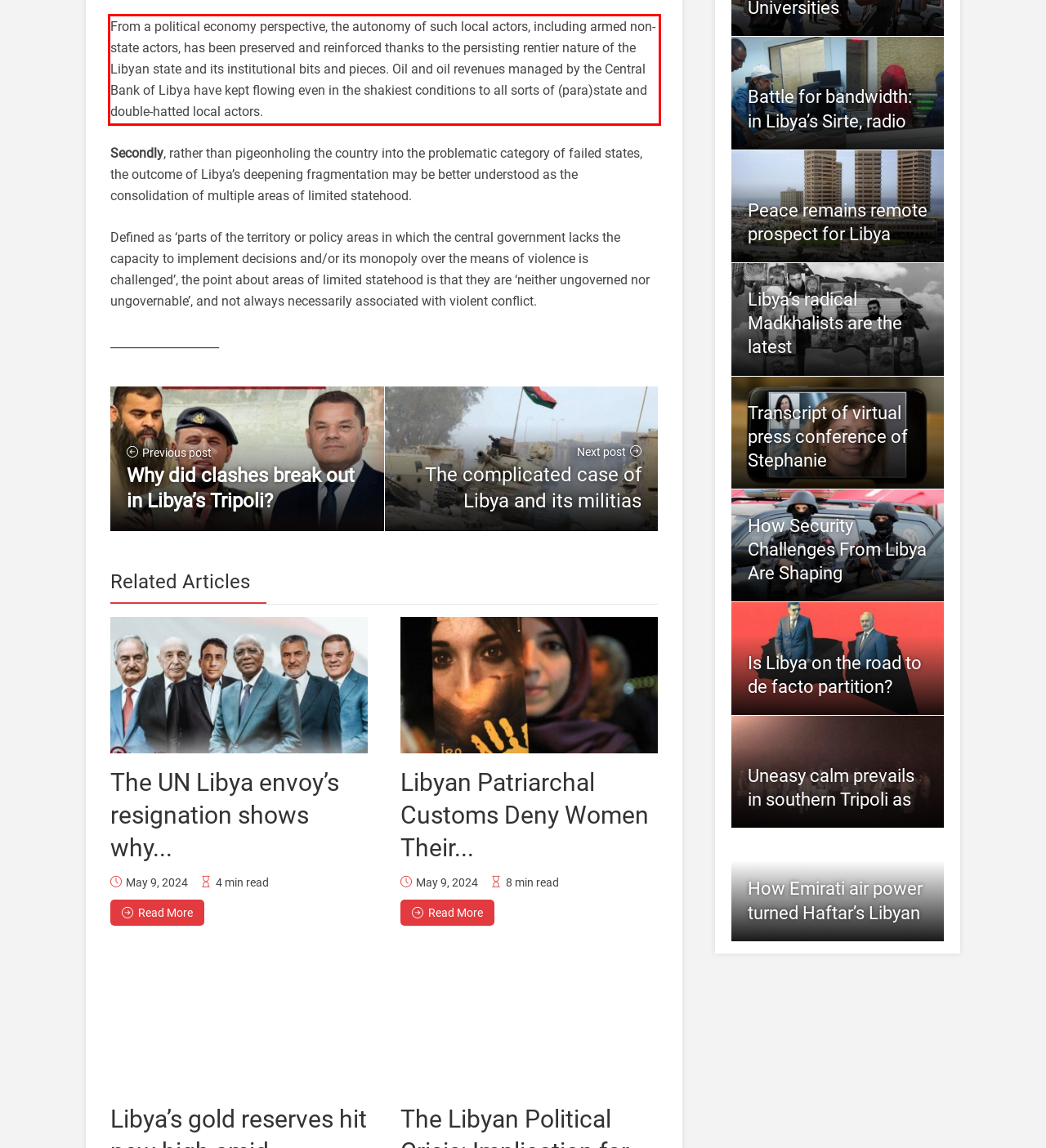Within the screenshot of the webpage, locate the red bounding box and use OCR to identify and provide the text content inside it.

From a political economy perspective, the autonomy of such local actors, including armed non-state actors, has been preserved and reinforced thanks to the persisting rentier nature of the Libyan state and its institutional bits and pieces. Oil and oil revenues managed by the Central Bank of Libya have kept flowing even in the shakiest conditions to all sorts of (para)state and double-hatted local actors.